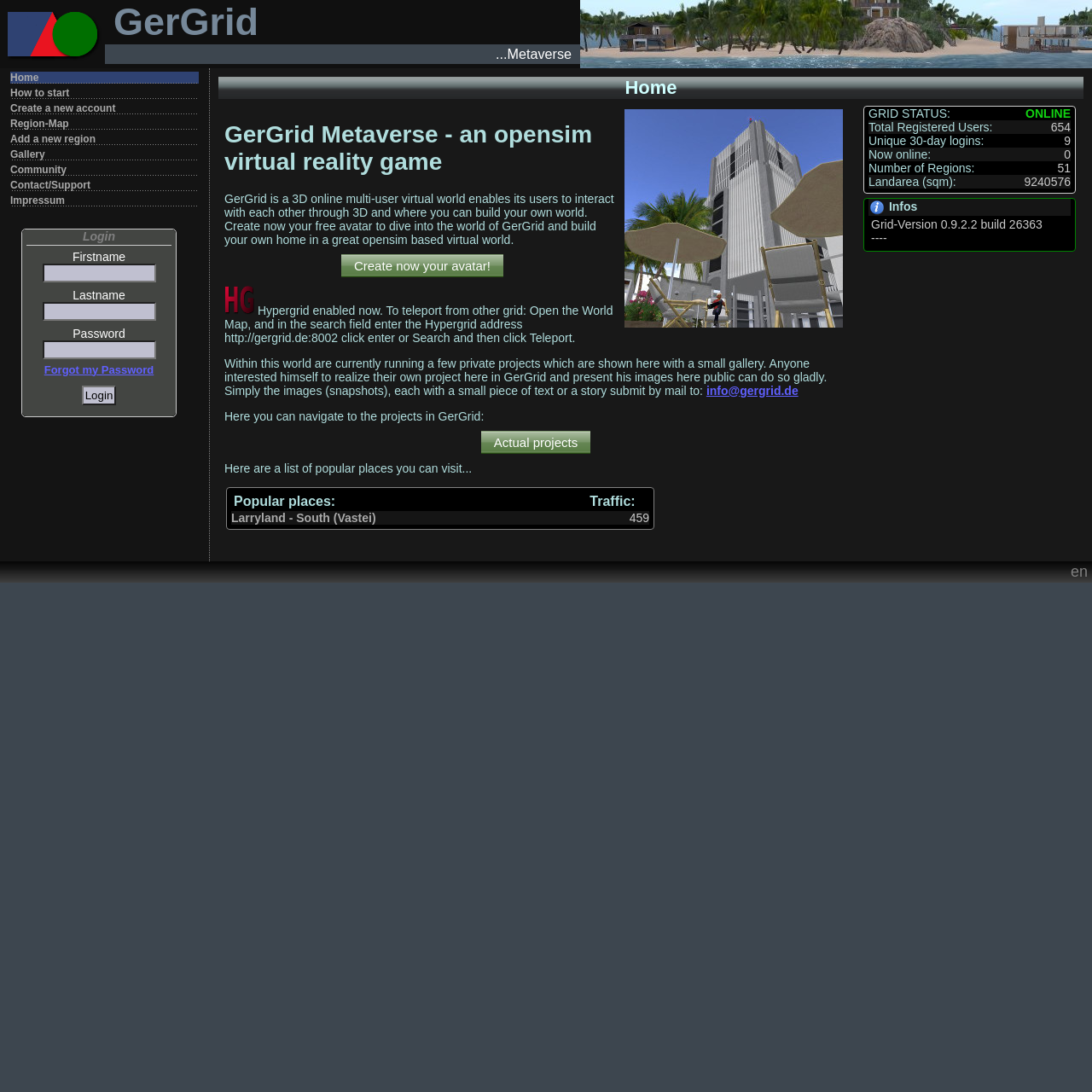How can users get support?
Look at the image and construct a detailed response to the question.

Based on the link 'Contact/Support' and its position in the webpage, it can be inferred that users can get support through the Contact/Support section of the website.